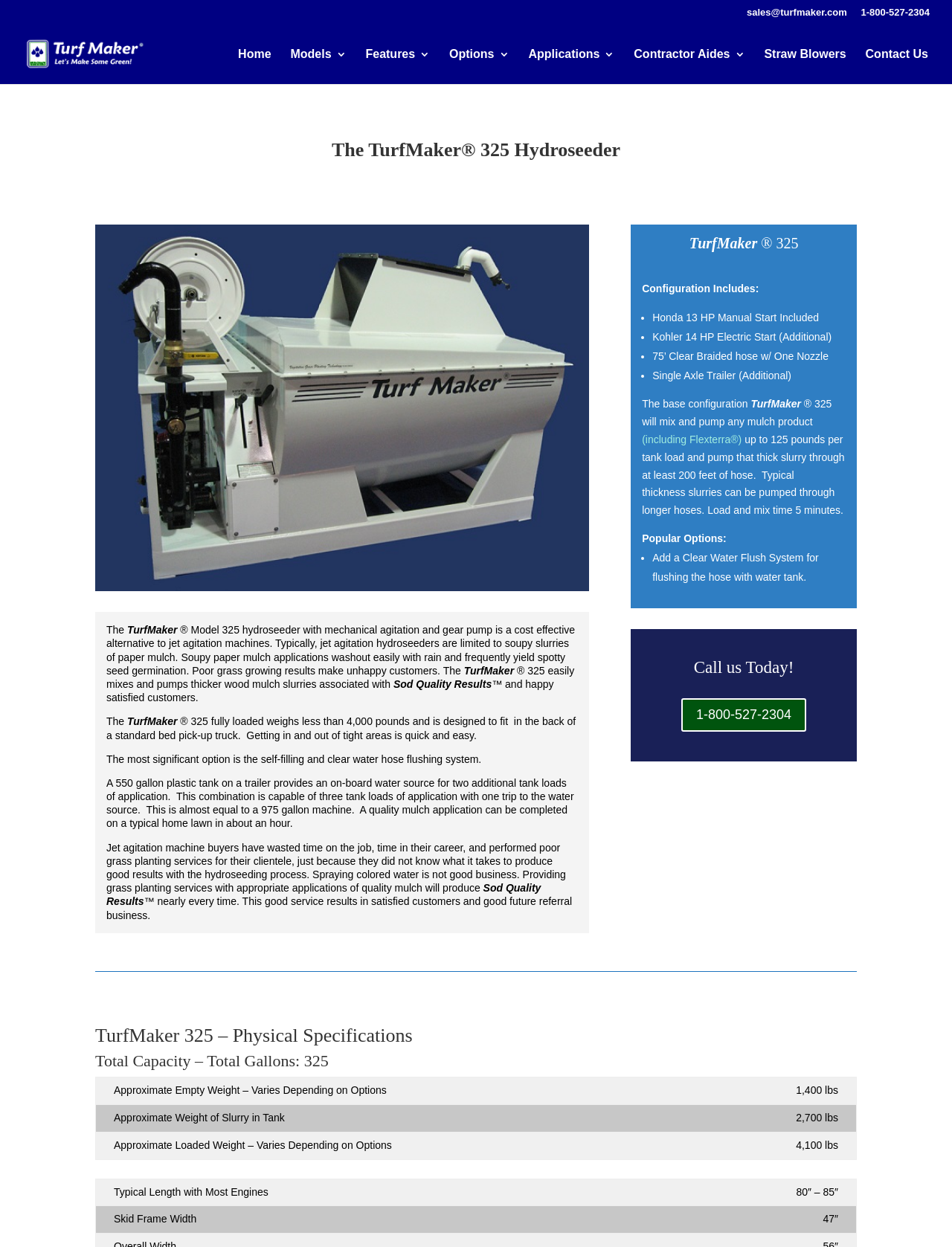Please provide a detailed answer to the question below based on the screenshot: 
What is the advantage of using the TurfMaker 325 over jet agitation machines?

The webpage suggests that the TurfMaker 325 is a better option than jet agitation machines because it can produce Sod Quality Results, which are more desirable and lead to satisfied customers, whereas jet agitation machines may produce poor grass planting services.